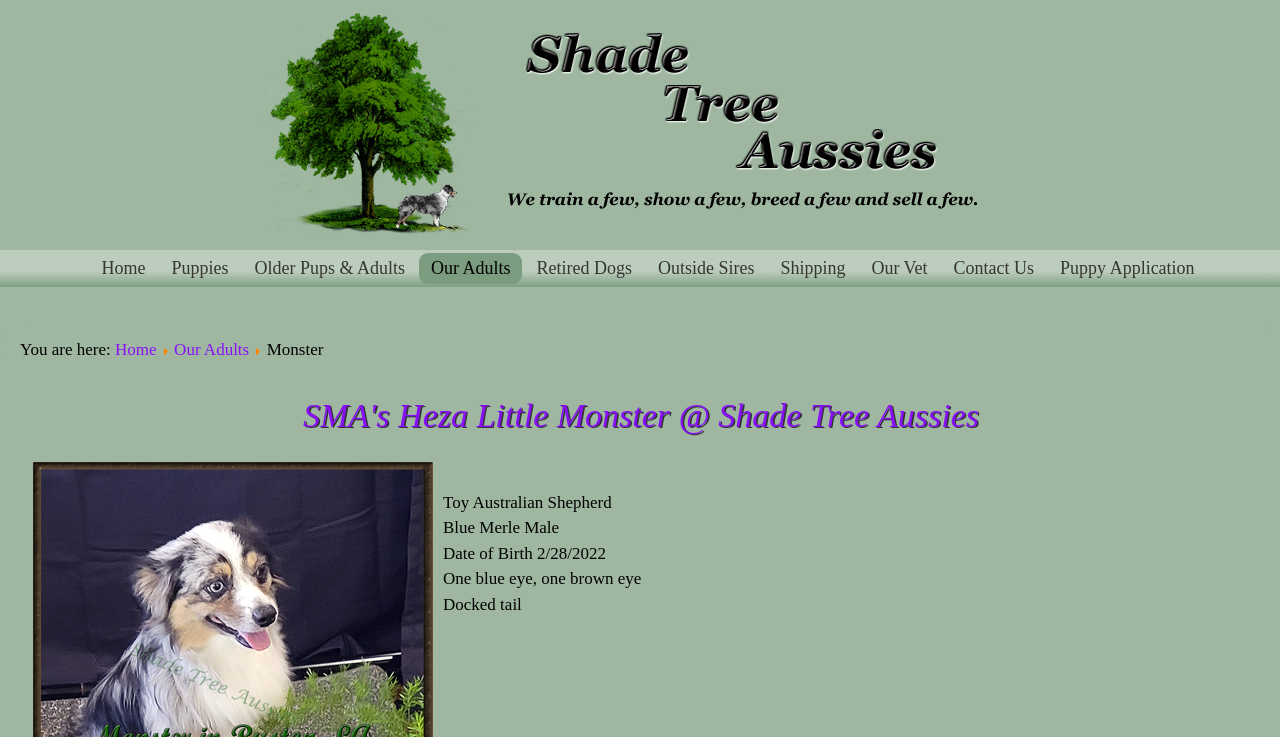What type of dogs are featured on this website?
Give a detailed response to the question by analyzing the screenshot.

Based on the webpage's content, specifically the link 'Toy and Miniature Australian Shepherds' and 'Miniature American Shepherds', it can be inferred that the website is about Australian Shepherds.